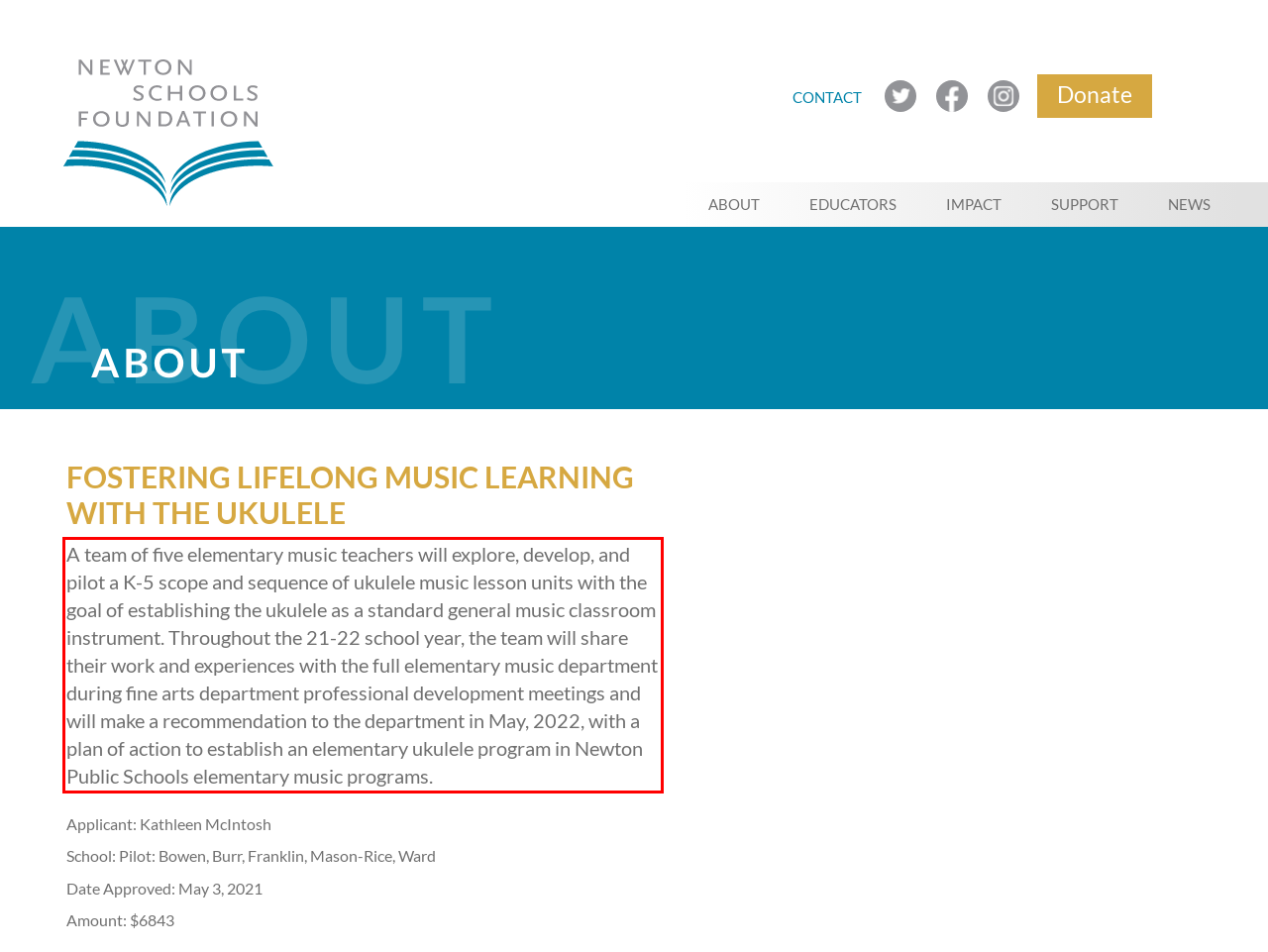The screenshot provided shows a webpage with a red bounding box. Apply OCR to the text within this red bounding box and provide the extracted content.

A team of five elementary music teachers will explore, develop, and pilot a K-5 scope and sequence of ukulele music lesson units with the goal of establishing the ukulele as a standard general music classroom instrument. Throughout the 21-22 school year, the team will share their work and experiences with the full elementary music department during fine arts department professional development meetings and will make a recommendation to the department in May, 2022, with a plan of action to establish an elementary ukulele program in Newton Public Schools elementary music programs.